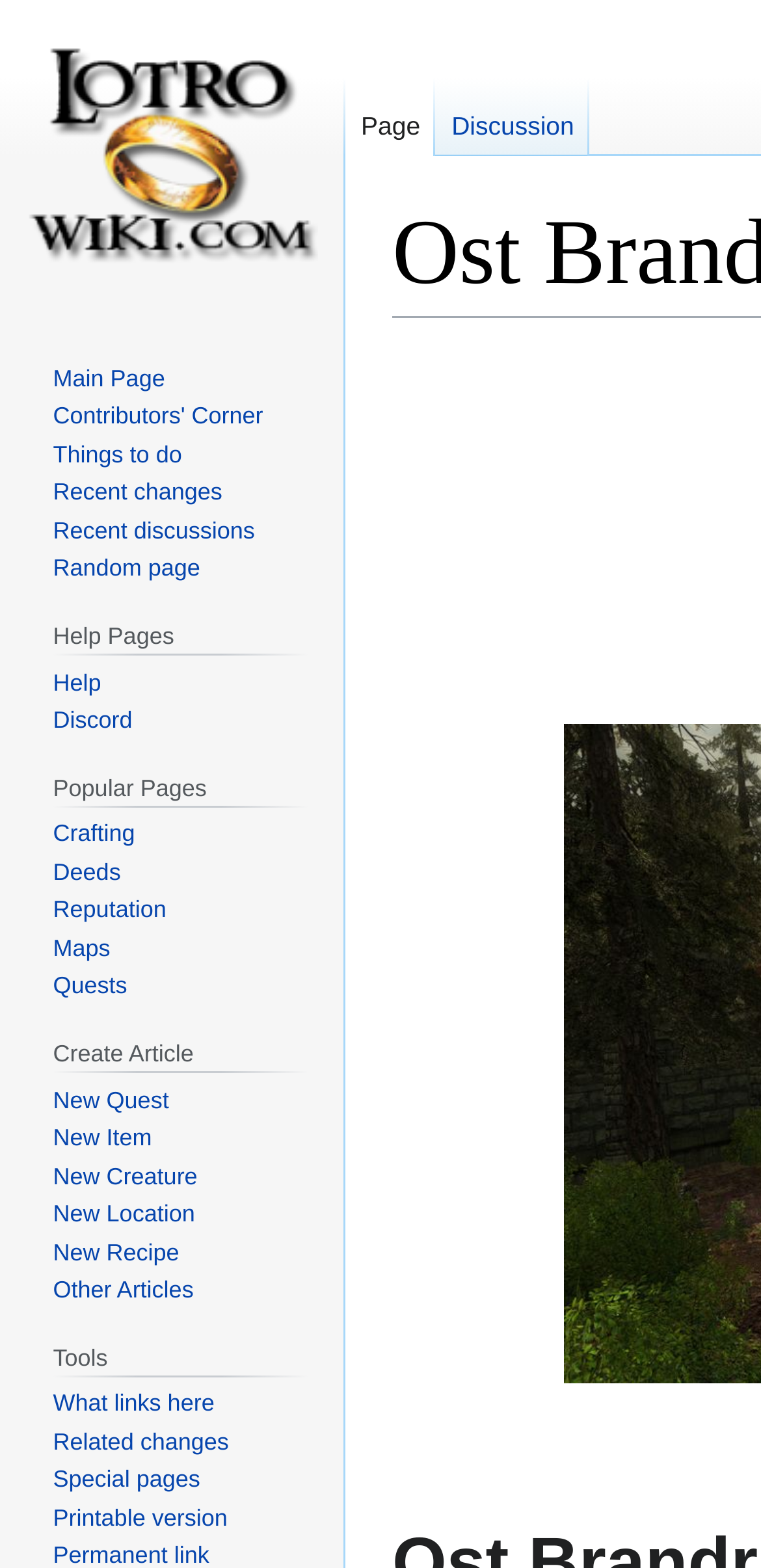Determine the bounding box coordinates of the region that needs to be clicked to achieve the task: "View recent changes".

[0.07, 0.305, 0.292, 0.323]